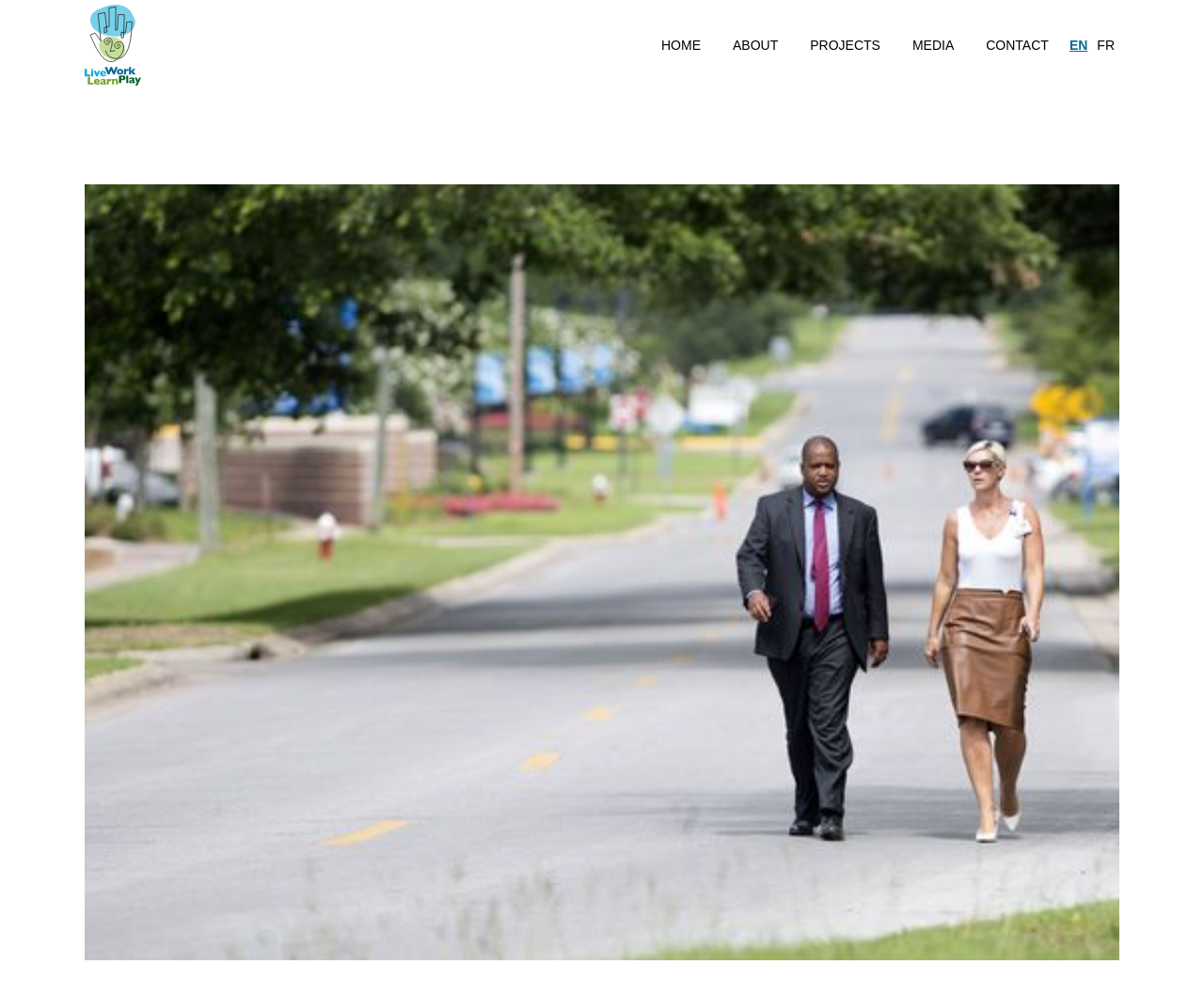How many language options are available?
Analyze the screenshot and provide a detailed answer to the question.

The language options are located at the top right corner of the webpage, and there are two options available, 'EN' and 'FR', with bounding box coordinates [0.884, 0.0, 0.907, 0.091] and [0.907, 0.0, 0.93, 0.091] respectively.